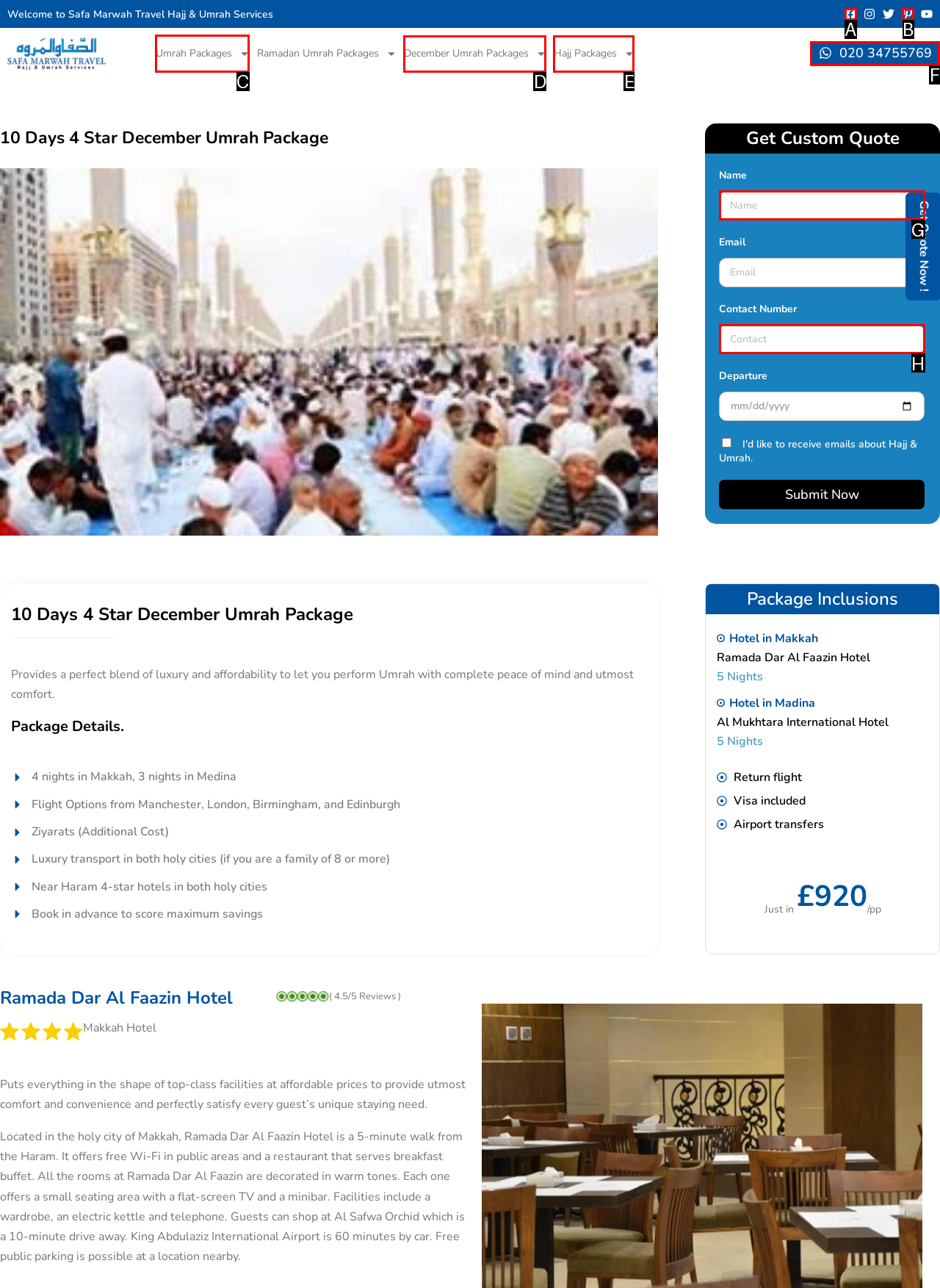Select the HTML element that should be clicked to accomplish the task: Click the 'Umrah Packages' link Reply with the corresponding letter of the option.

C